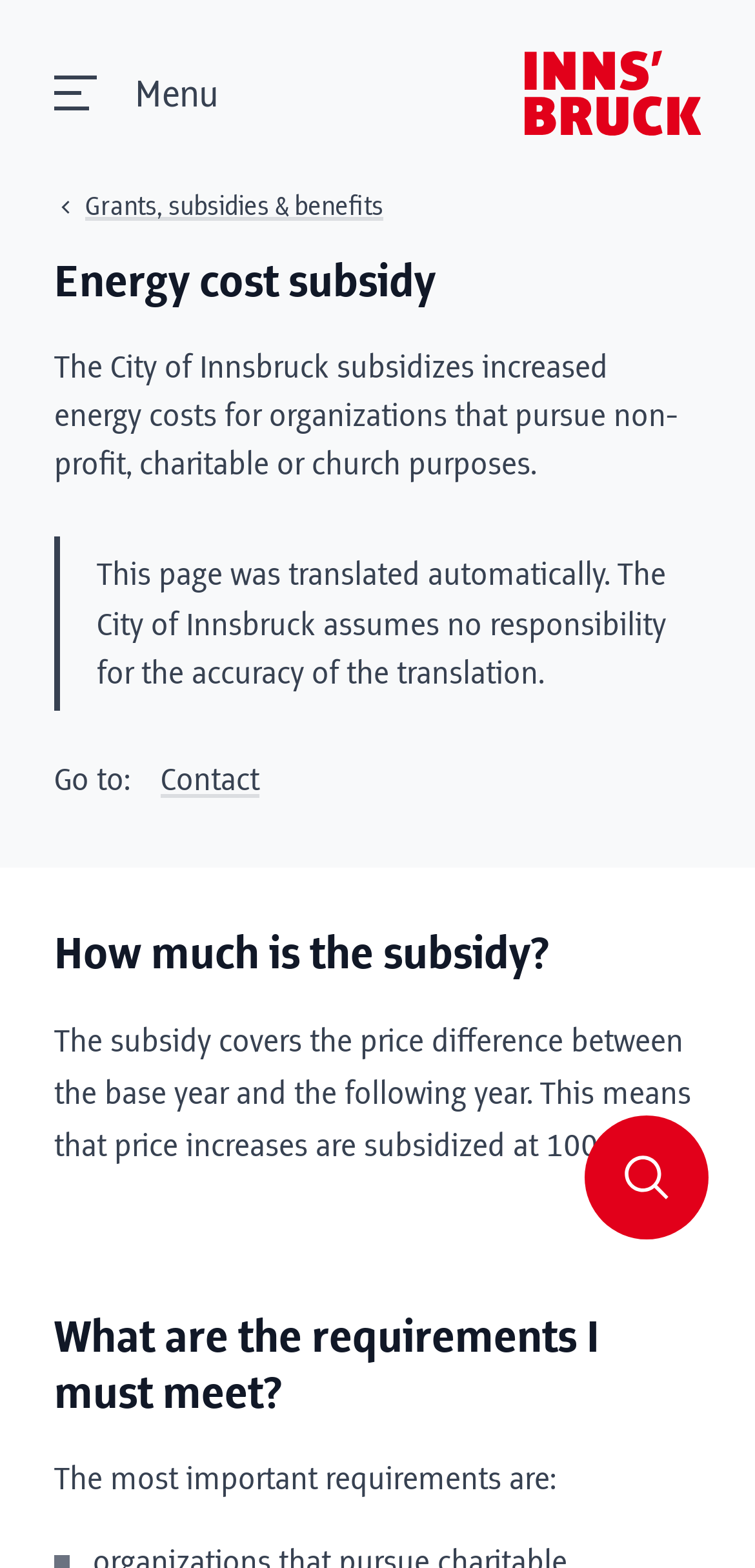Given the element description: "Grants, subsidies & benefits", predict the bounding box coordinates of the UI element it refers to, using four float numbers between 0 and 1, i.e., [left, top, right, bottom].

[0.113, 0.122, 0.508, 0.141]